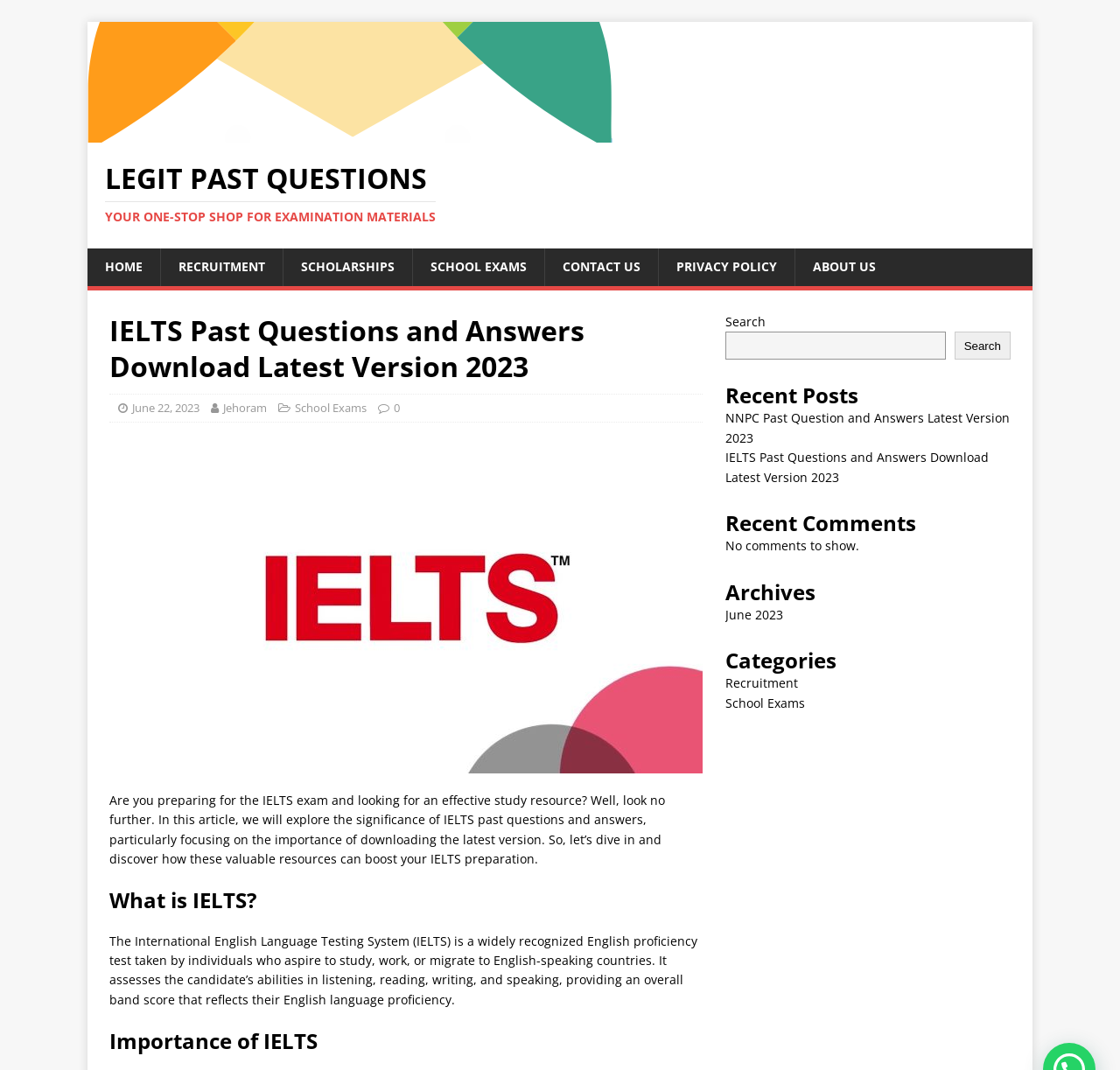What is the purpose of IELTS?
Based on the image, provide a one-word or brief-phrase response.

English proficiency test